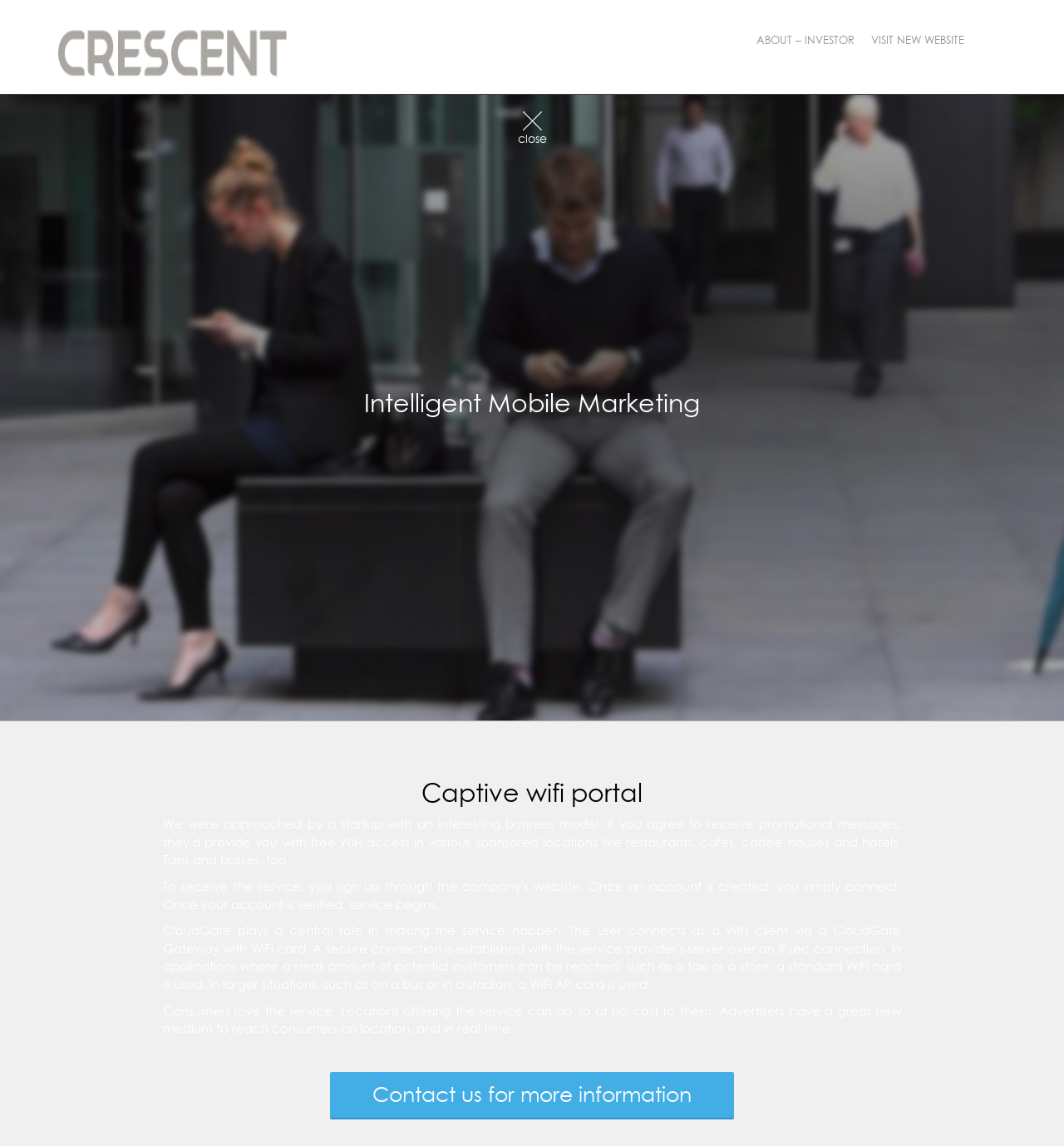What is the main purpose of the service?
Refer to the image and answer the question using a single word or phrase.

Mobile marketing